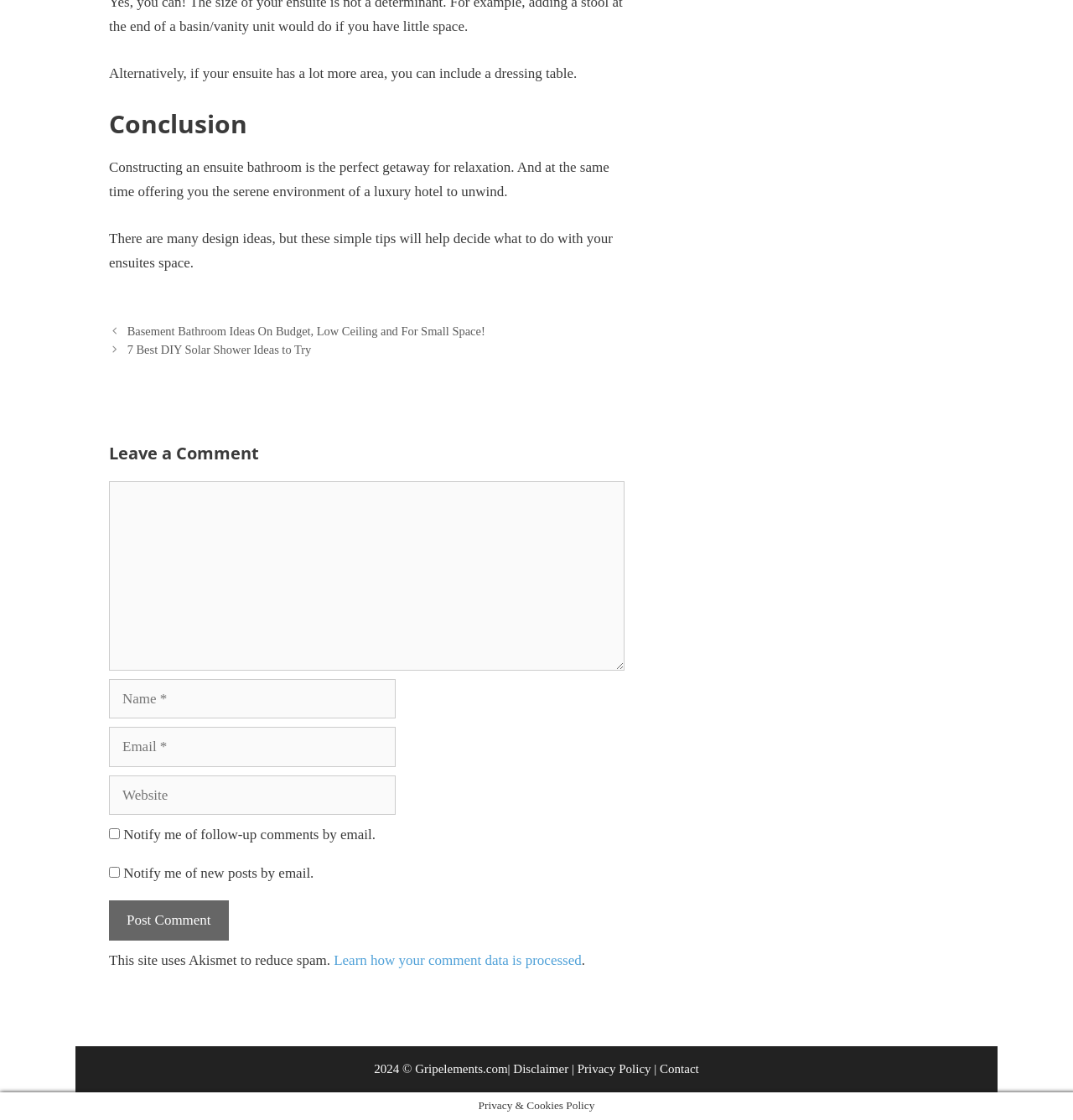Pinpoint the bounding box coordinates of the element you need to click to execute the following instruction: "Click on 'Post Comment'". The bounding box should be represented by four float numbers between 0 and 1, in the format [left, top, right, bottom].

[0.102, 0.804, 0.213, 0.839]